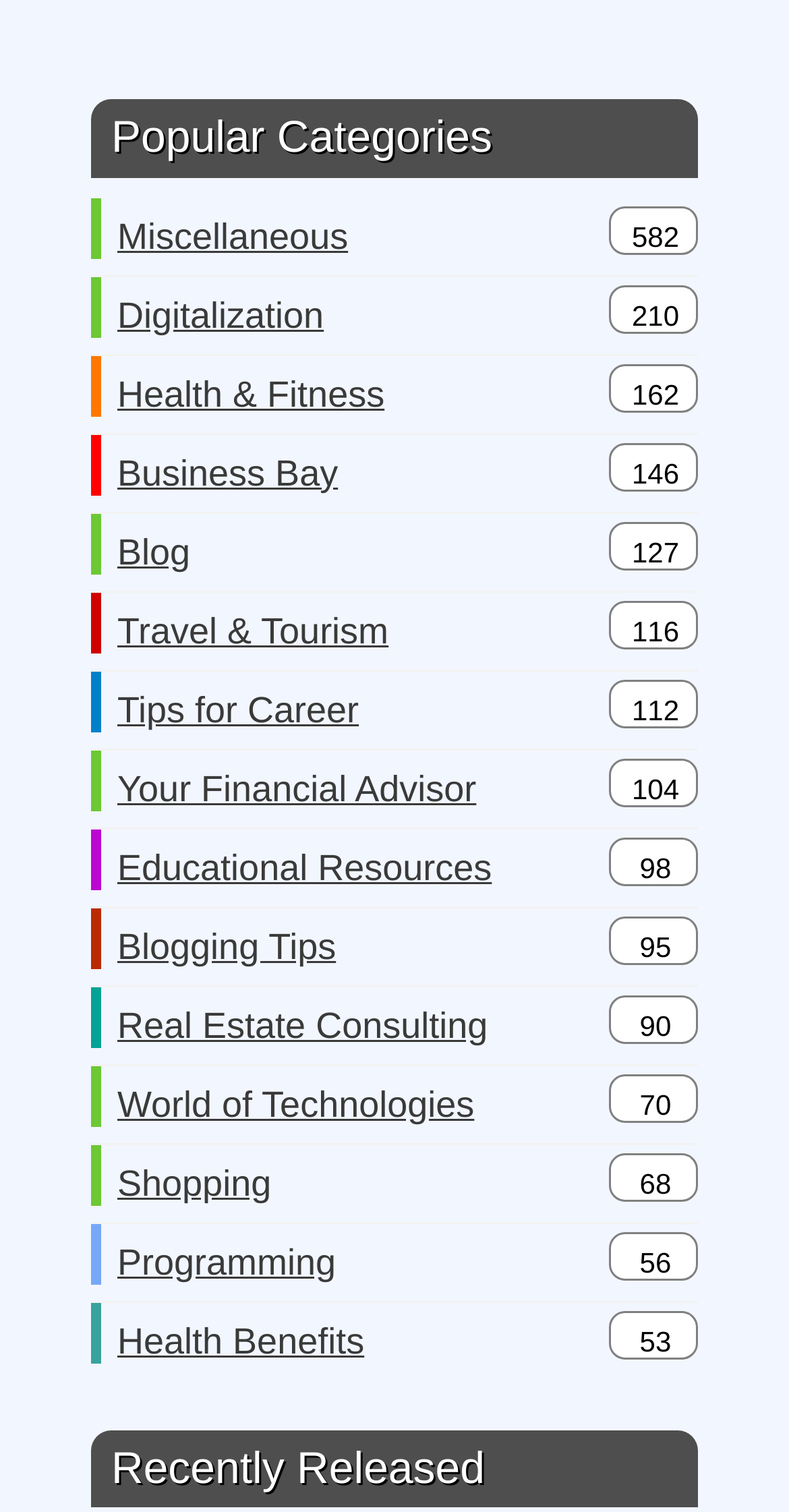Please identify the bounding box coordinates of the clickable region that I should interact with to perform the following instruction: "View Miscellaneous category". The coordinates should be expressed as four float numbers between 0 and 1, i.e., [left, top, right, bottom].

[0.149, 0.131, 0.441, 0.181]